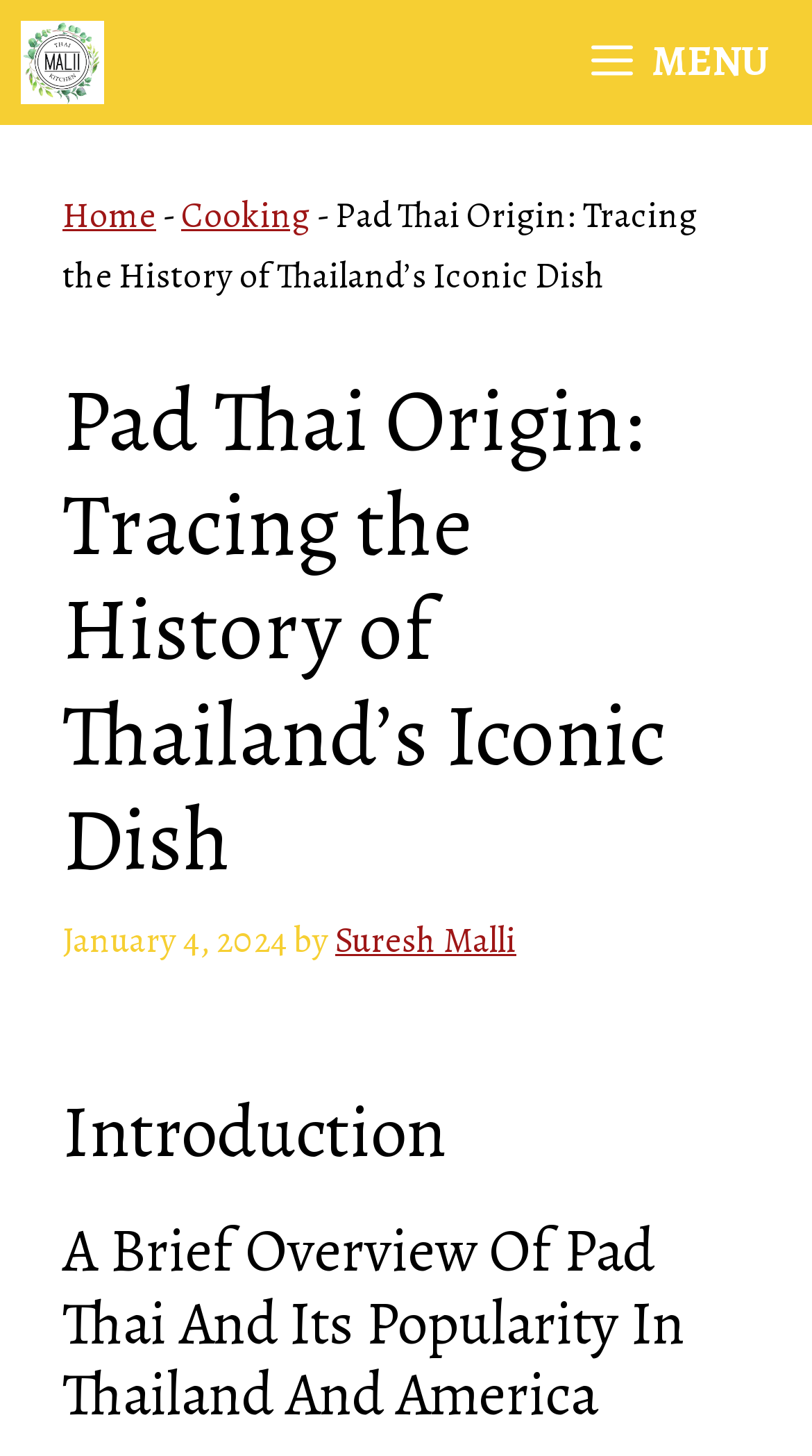When was this article published?
Give a thorough and detailed response to the question.

The publication date can be found below the article's title, where it says 'January 4, 2024'. This indicates that the article was published on January 4, 2024.